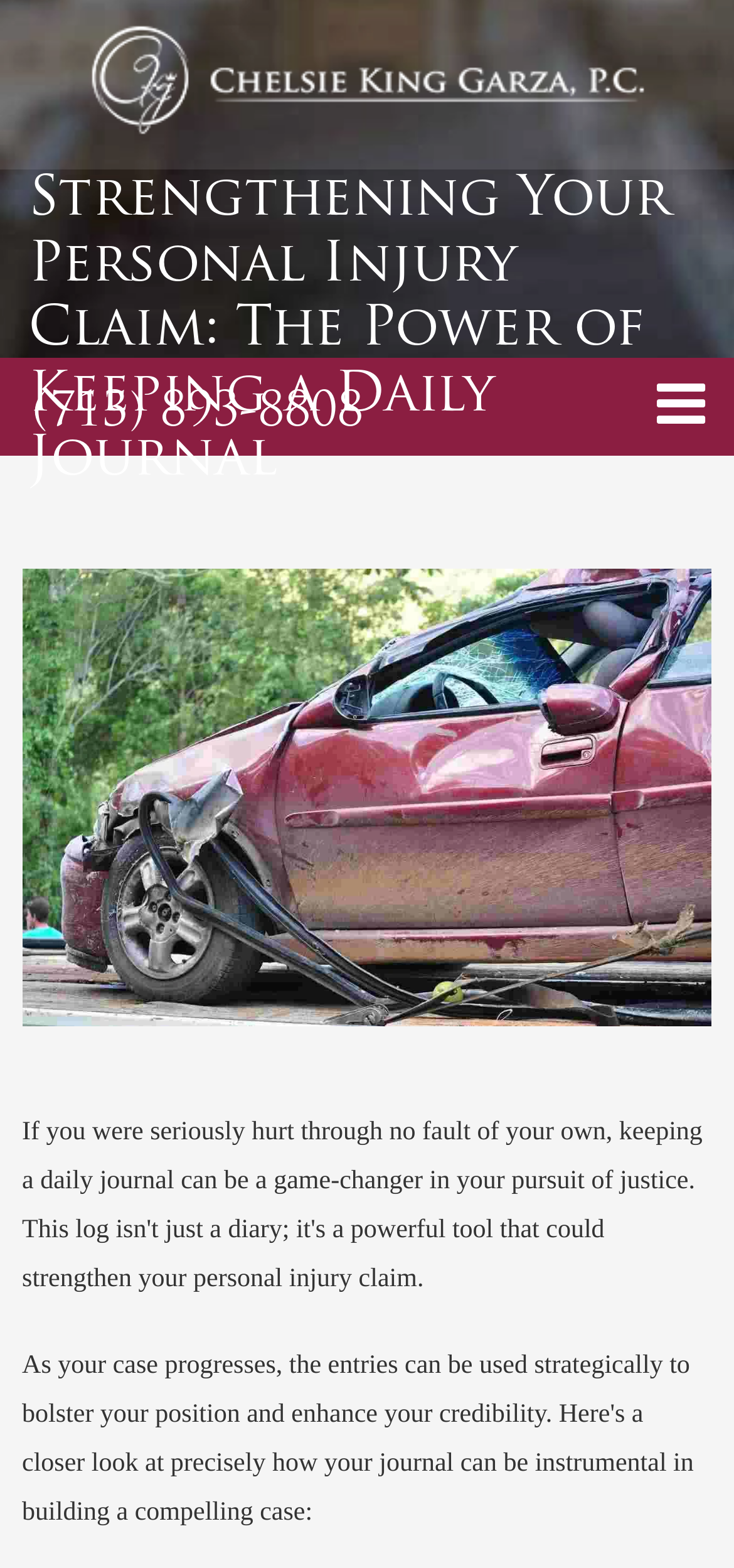Look at the image and give a detailed response to the following question: What is depicted in the image on the webpage?

The image on the webpage shows the damaged front end of a car, which is likely related to a personal injury case.